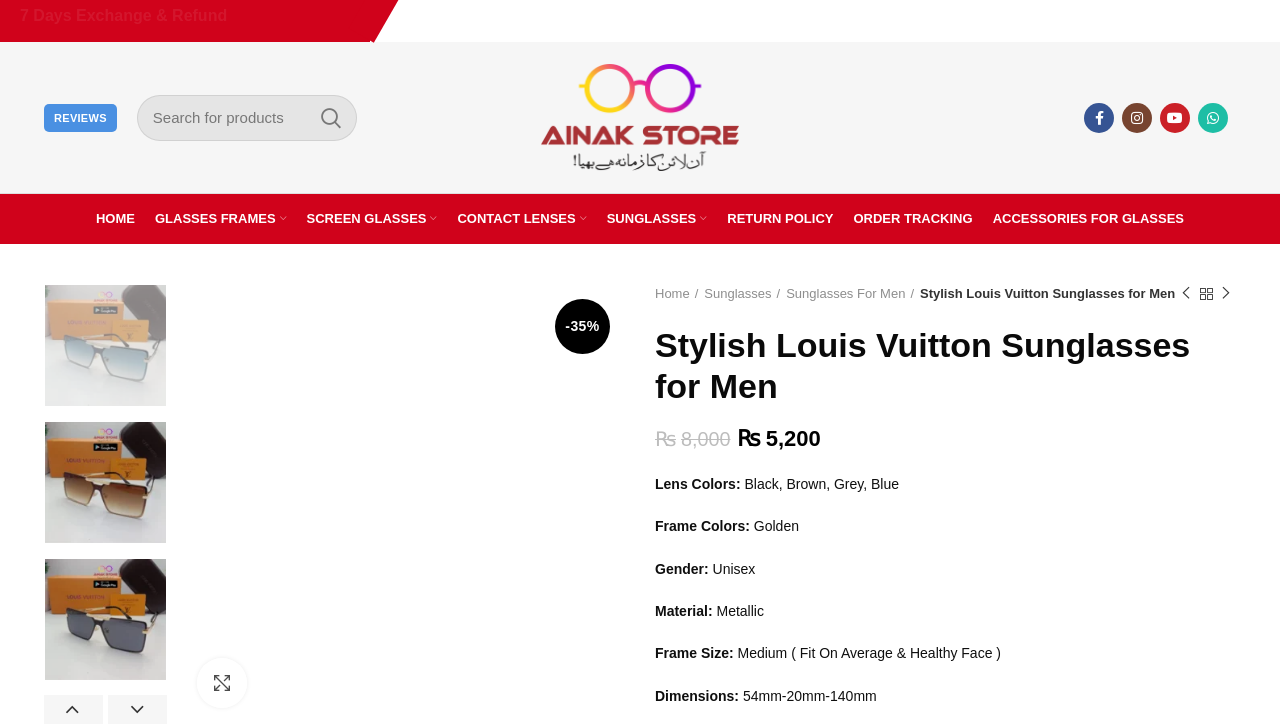Locate the bounding box coordinates of the area where you should click to accomplish the instruction: "Explore Sunglasses for Men".

[0.614, 0.392, 0.714, 0.421]